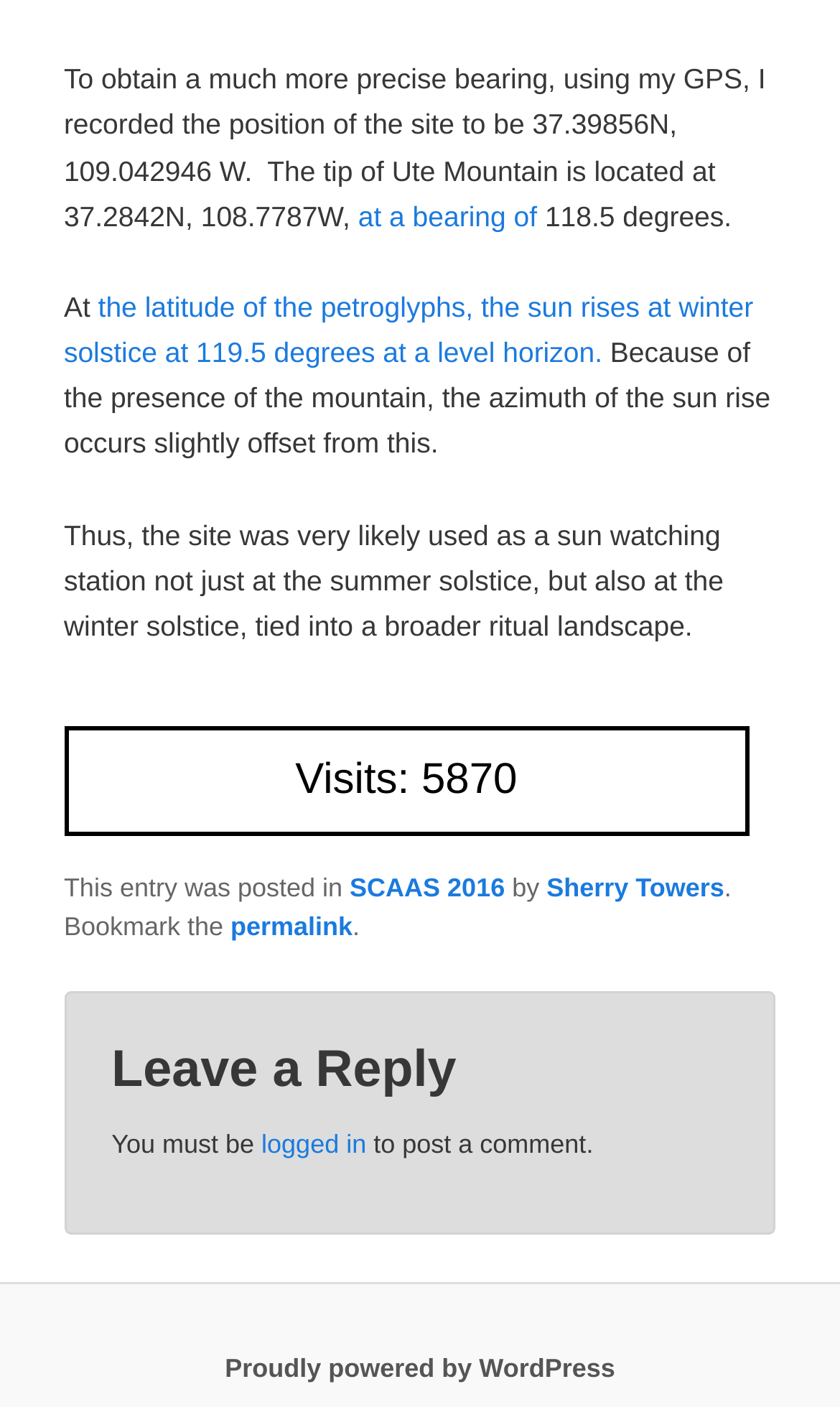Provide a brief response to the question using a single word or phrase: 
How many visits has this webpage had?

5870